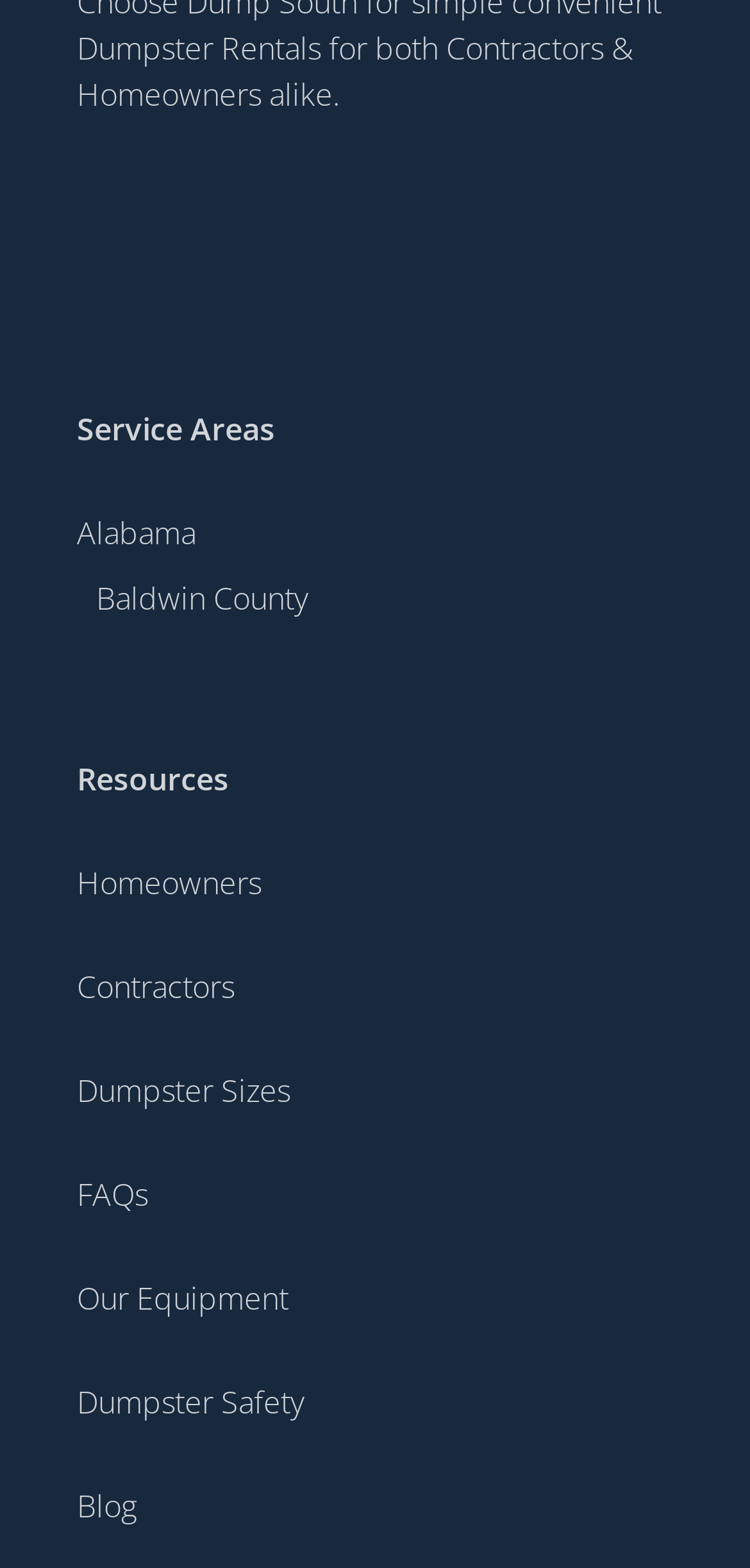Identify the bounding box coordinates of the section to be clicked to complete the task described by the following instruction: "Visit Facebook page". The coordinates should be four float numbers between 0 and 1, formatted as [left, top, right, bottom].

[0.103, 0.118, 0.164, 0.148]